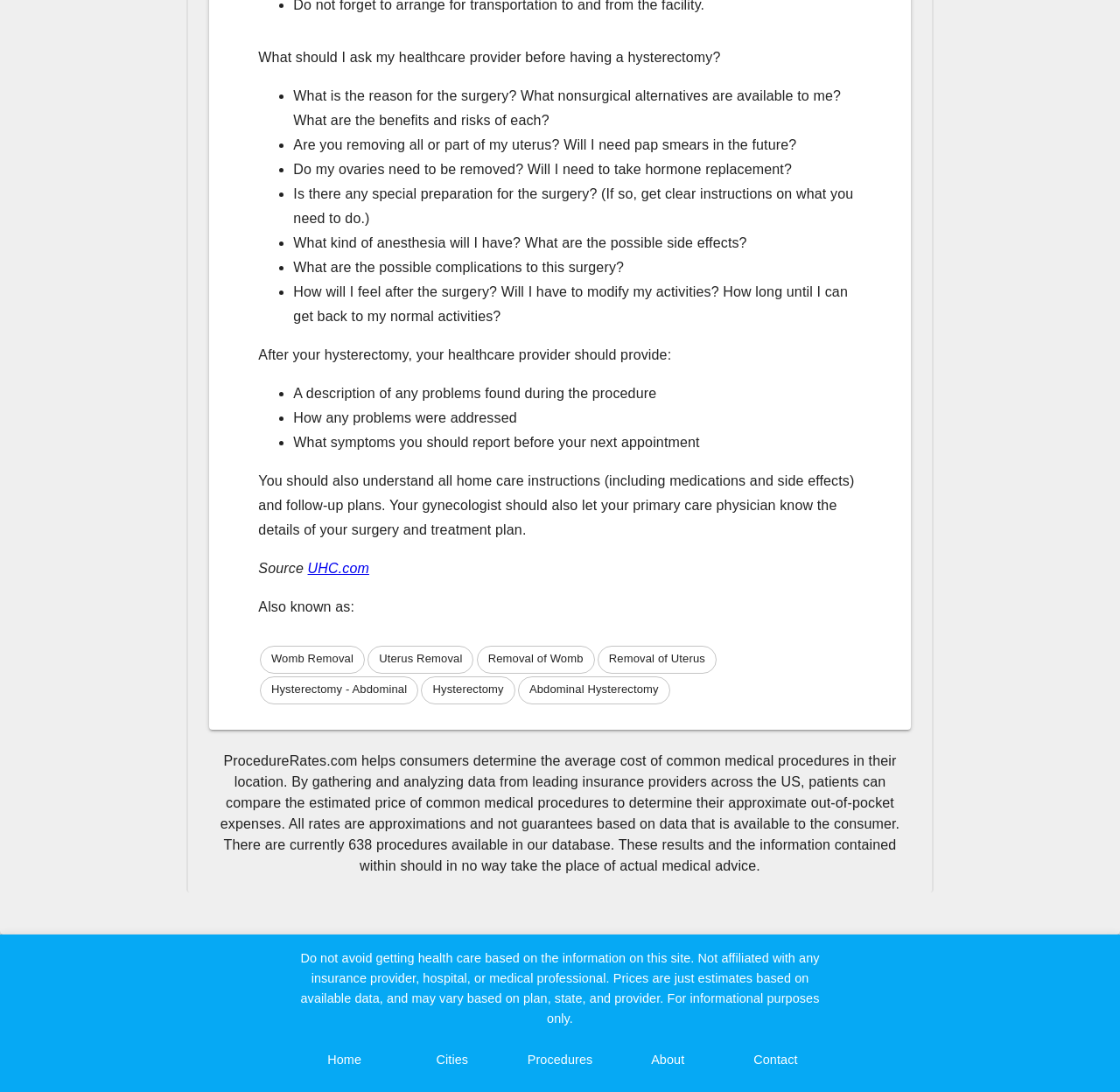Determine the bounding box coordinates of the clickable region to follow the instruction: "Go to the 'Home' page".

[0.259, 0.962, 0.356, 0.98]